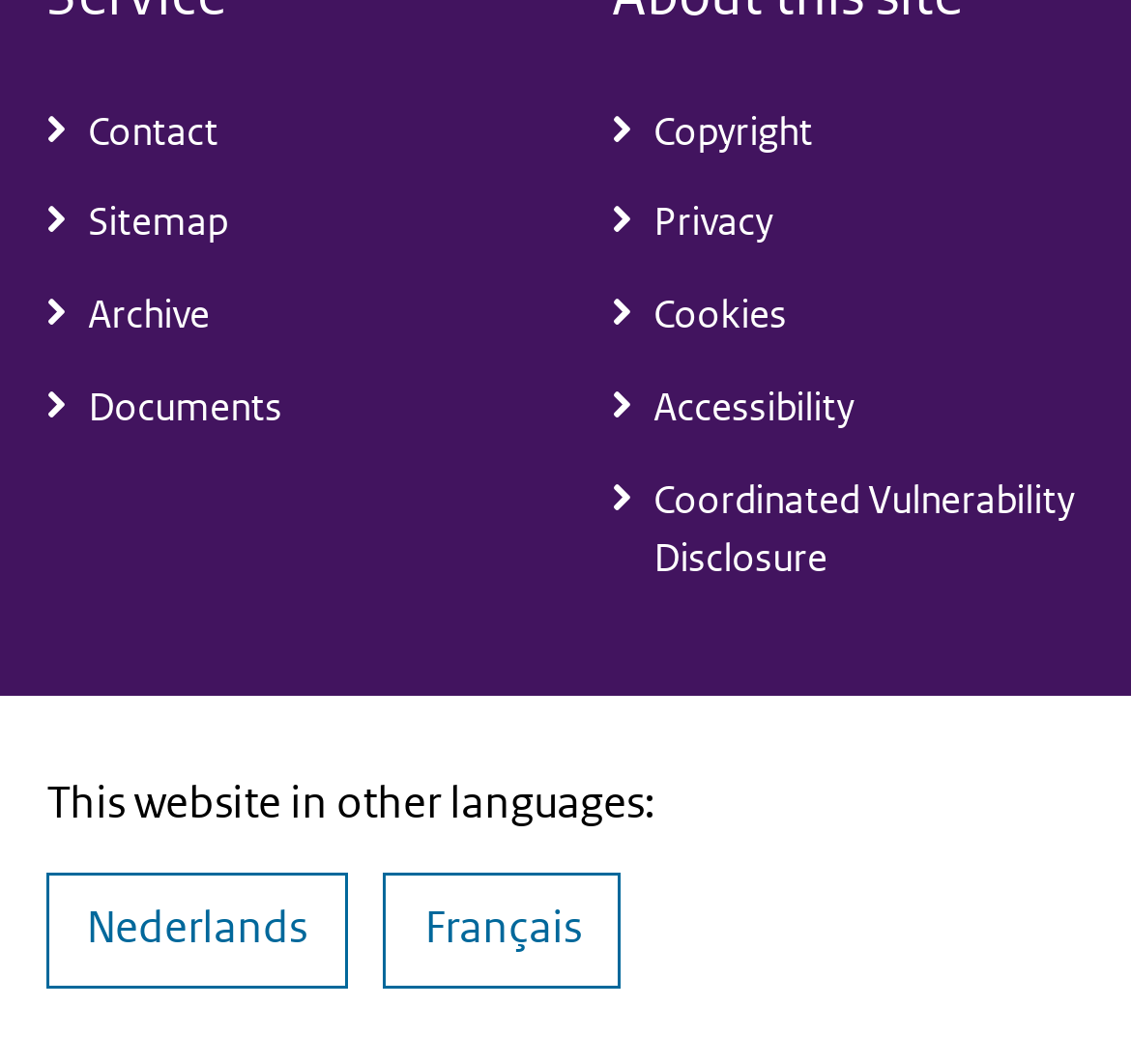Find the bounding box of the element with the following description: "Contact". The coordinates must be four float numbers between 0 and 1, formatted as [left, top, right, bottom].

[0.041, 0.079, 0.459, 0.166]